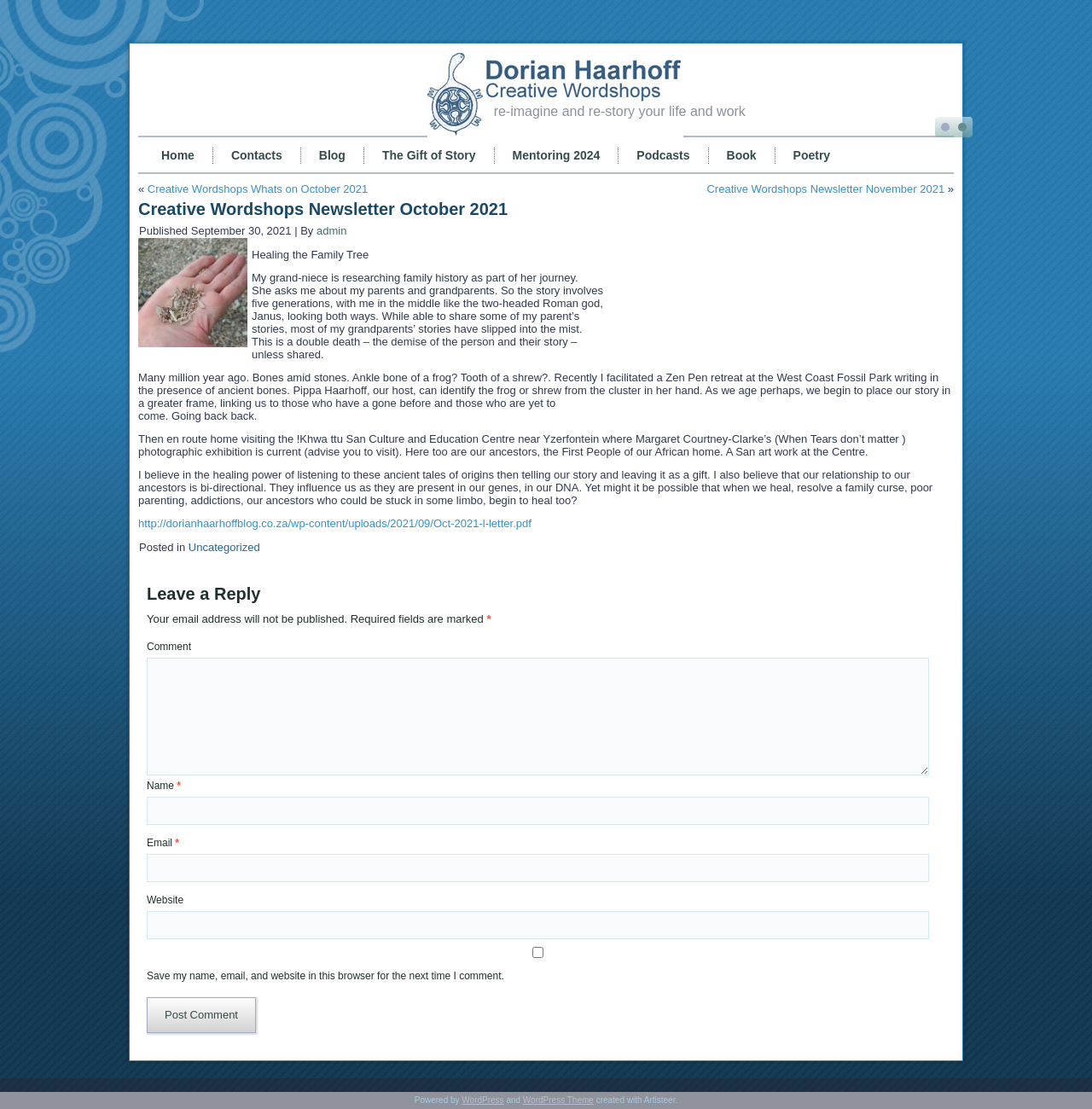Locate the bounding box coordinates of the clickable element to fulfill the following instruction: "Download the newsletter in PDF format". Provide the coordinates as four float numbers between 0 and 1 in the format [left, top, right, bottom].

[0.127, 0.466, 0.487, 0.478]